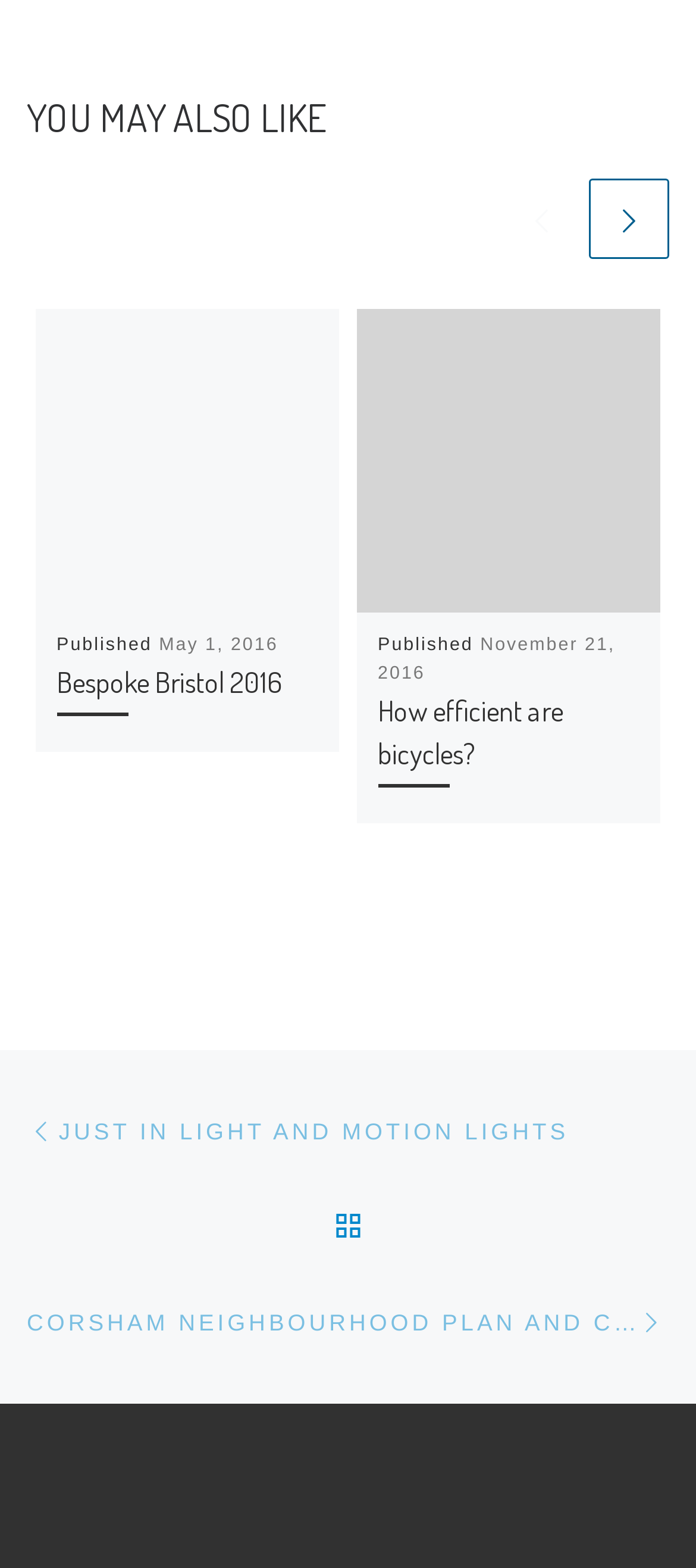Please identify the bounding box coordinates of the clickable region that I should interact with to perform the following instruction: "Go to previous post". The coordinates should be expressed as four float numbers between 0 and 1, i.e., [left, top, right, bottom].

[0.038, 0.691, 0.817, 0.752]